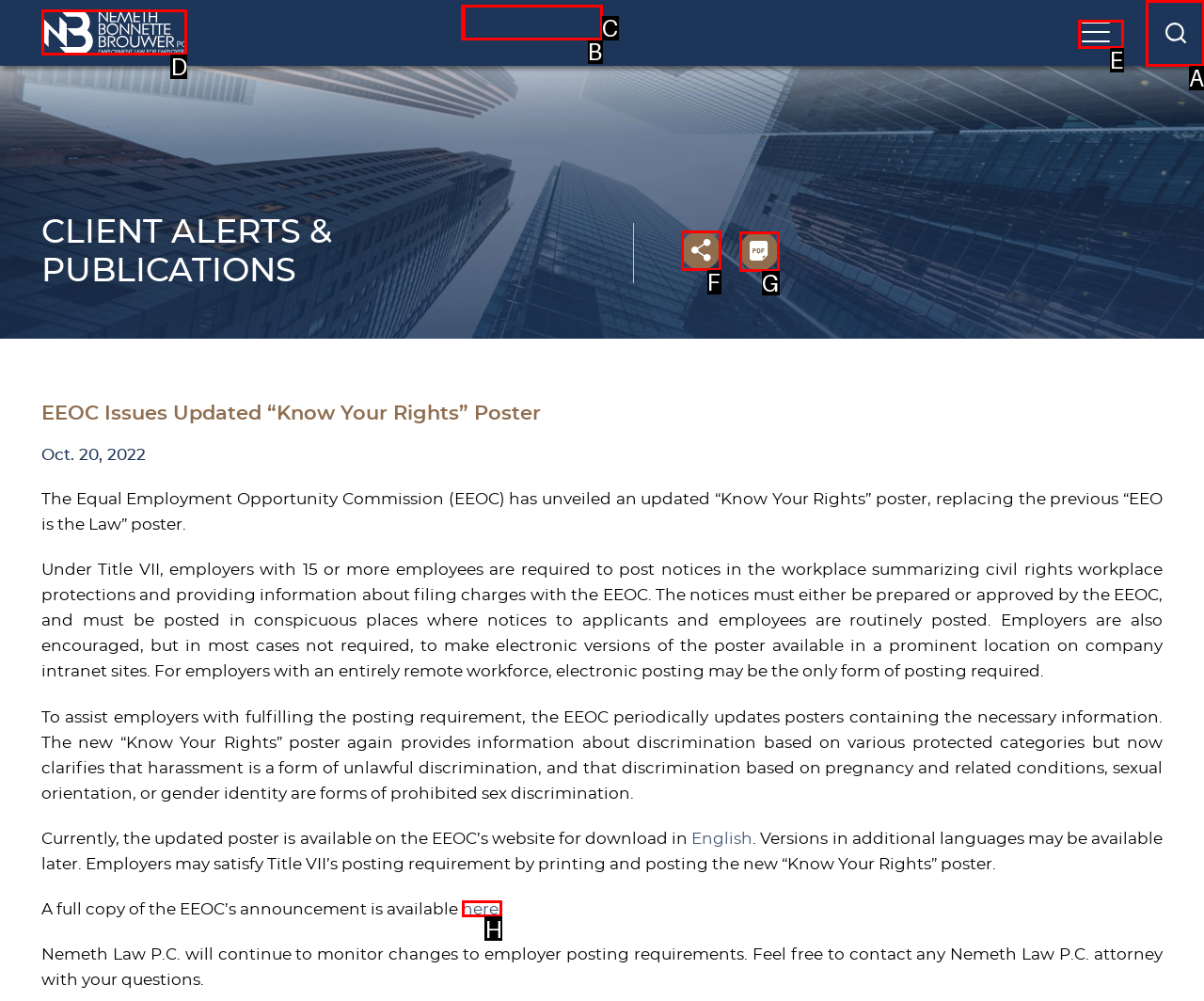Determine which option should be clicked to carry out this task: Click the 'here' link
State the letter of the correct choice from the provided options.

H